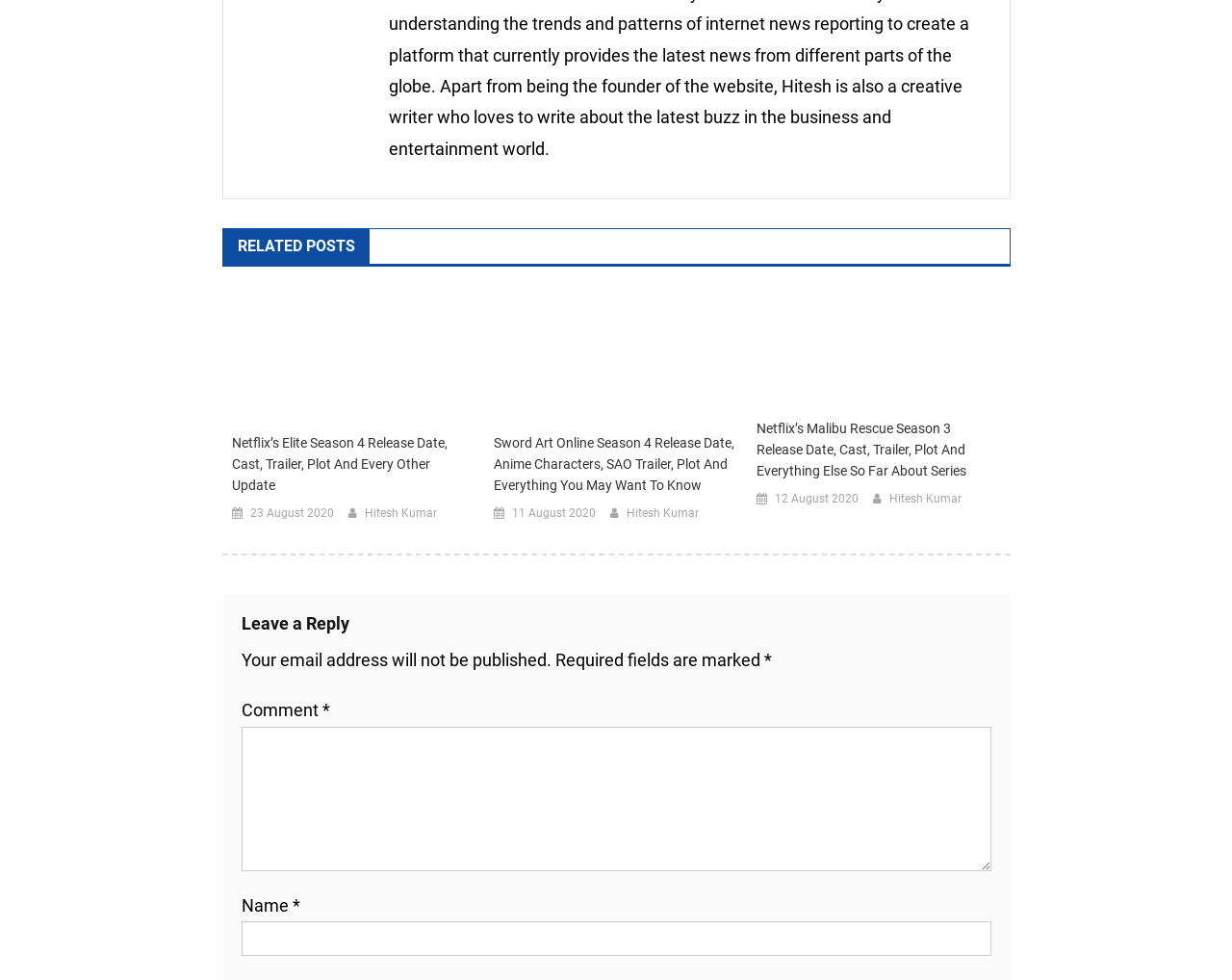Please examine the image and answer the question with a detailed explanation:
Who is the author of the latest article?

I looked at the links and found the latest article based on the date, which is '23 August 2020'. The author of this article is Hitesh Kumar.